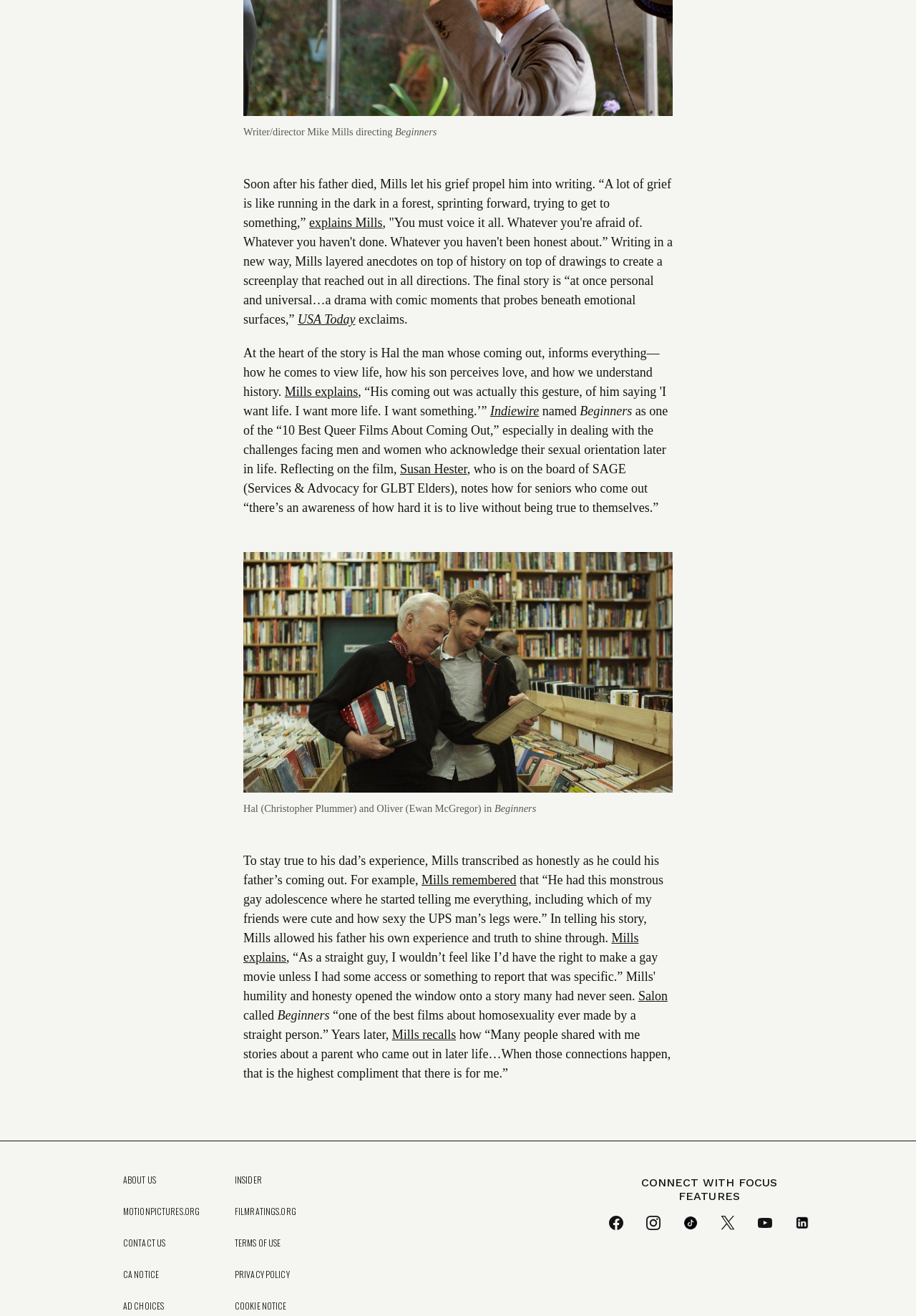What is the name of the organization that Susan Hester is on the board of?
Deliver a detailed and extensive answer to the question.

The webpage mentions 'Susan Hester, who is on the board of SAGE (Services & Advocacy for GLBT Elders)', indicating that Susan Hester is on the board of SAGE.